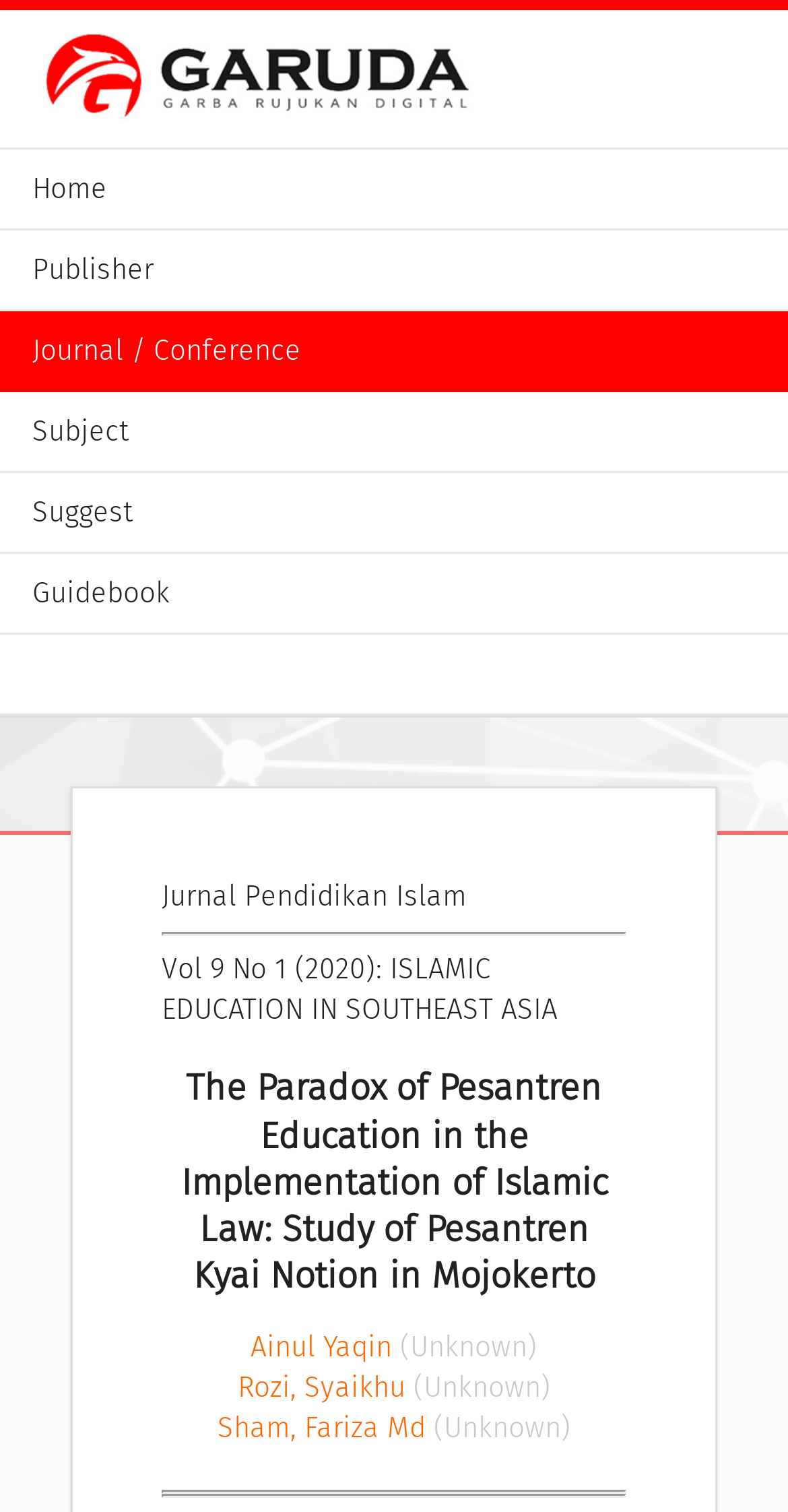Create a detailed summary of all the visual and textual information on the webpage.

The webpage is titled "Garuda - Garba Rujukan Digital" and appears to be a digital reference platform for academic journals. At the top, there are seven horizontal links: "Home", "Publisher", "Journal / Conference", "Subject", "Suggest", and "Guidebook", which are evenly spaced and span the entire width of the page.

Below these links, there is a small gap, and then a section with a journal title "Jurnal Pendidikan Islam" (Islamic Education Journal) followed by a horizontal separator line. Underneath, there is a journal description "Vol 9 No 1 (2020): ISLAMIC EDUCATION IN SOUTHEAST ASIA".

The main content of the page is an article titled "The Paradox of Pesantren Education in the Implementation of Islamic Law: Study of Pesantren Kyai Notion in Mojokerto". The article has three authors listed: Ainul Yaqin, Rozi, Syaikhu, and Sham, Fariza Md. Each author's name is a clickable link. There are also two instances of "(Unknown)" text, which may indicate missing information.

The article section is separated from the rest of the page by two horizontal separator lines at the bottom. Overall, the webpage has a clean and organized structure, with clear headings and concise text.